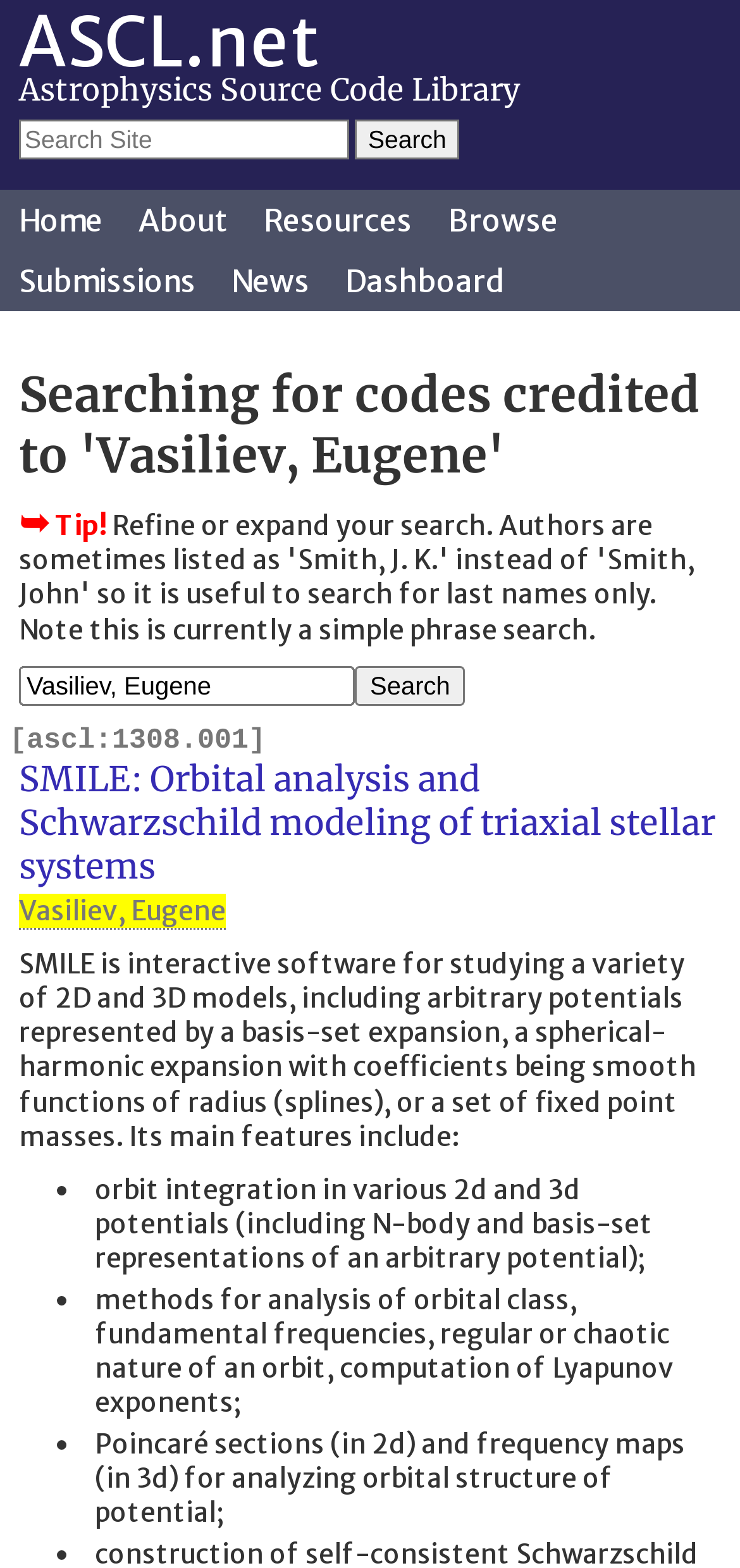Please locate the clickable area by providing the bounding box coordinates to follow this instruction: "Browse codes".

[0.585, 0.121, 0.774, 0.16]